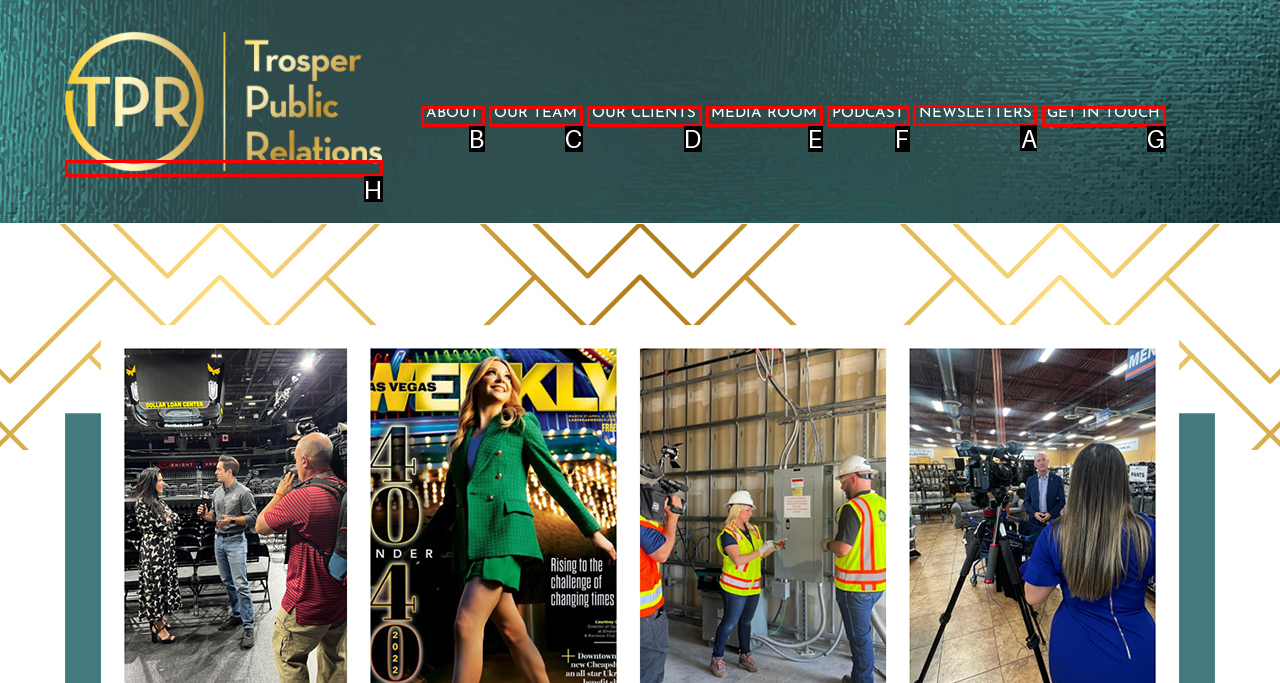Which HTML element should be clicked to fulfill the following task: view newsletters?
Reply with the letter of the appropriate option from the choices given.

A